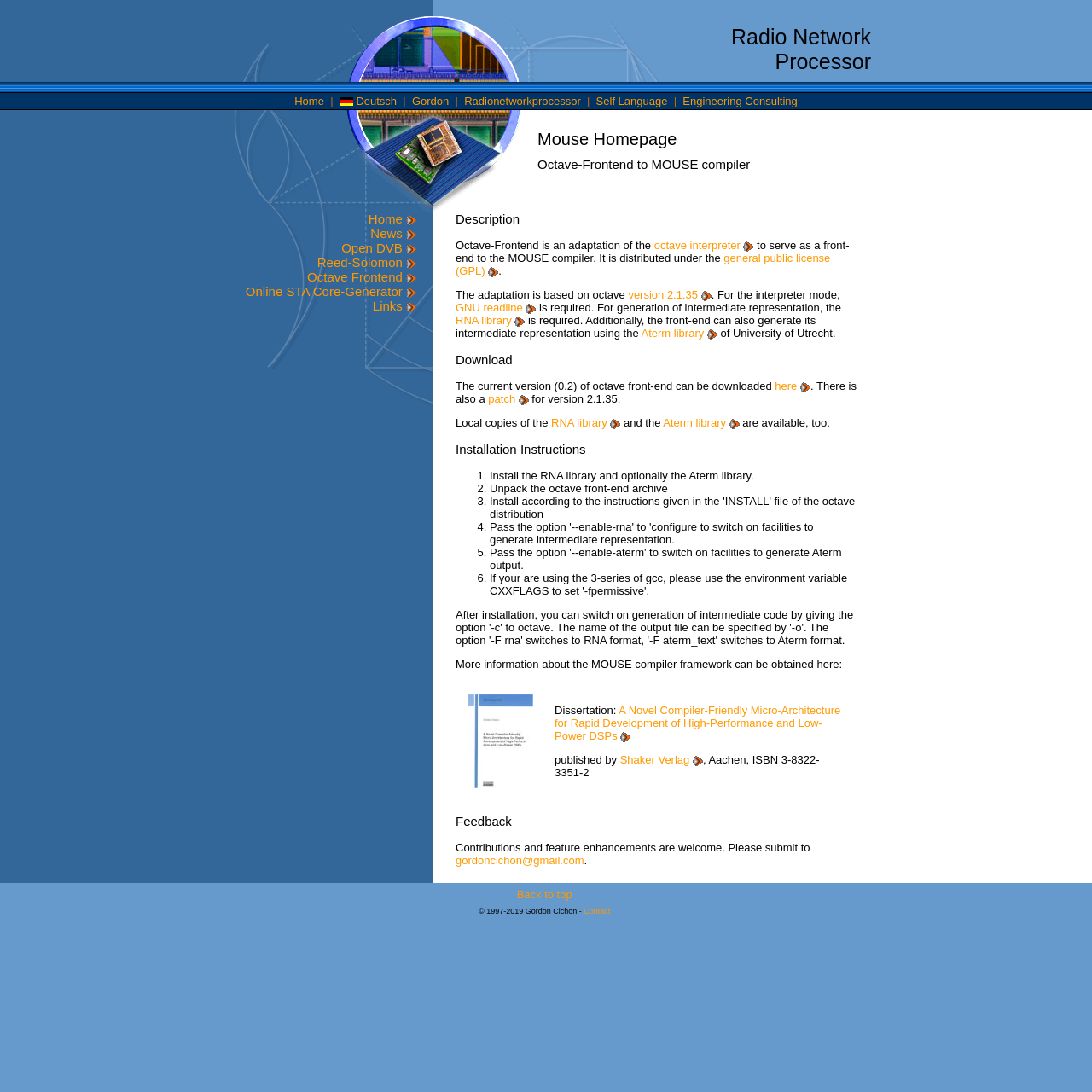Can you provide the bounding box coordinates for the element that should be clicked to implement the instruction: "Click the Deutsch link"?

[0.311, 0.087, 0.363, 0.098]